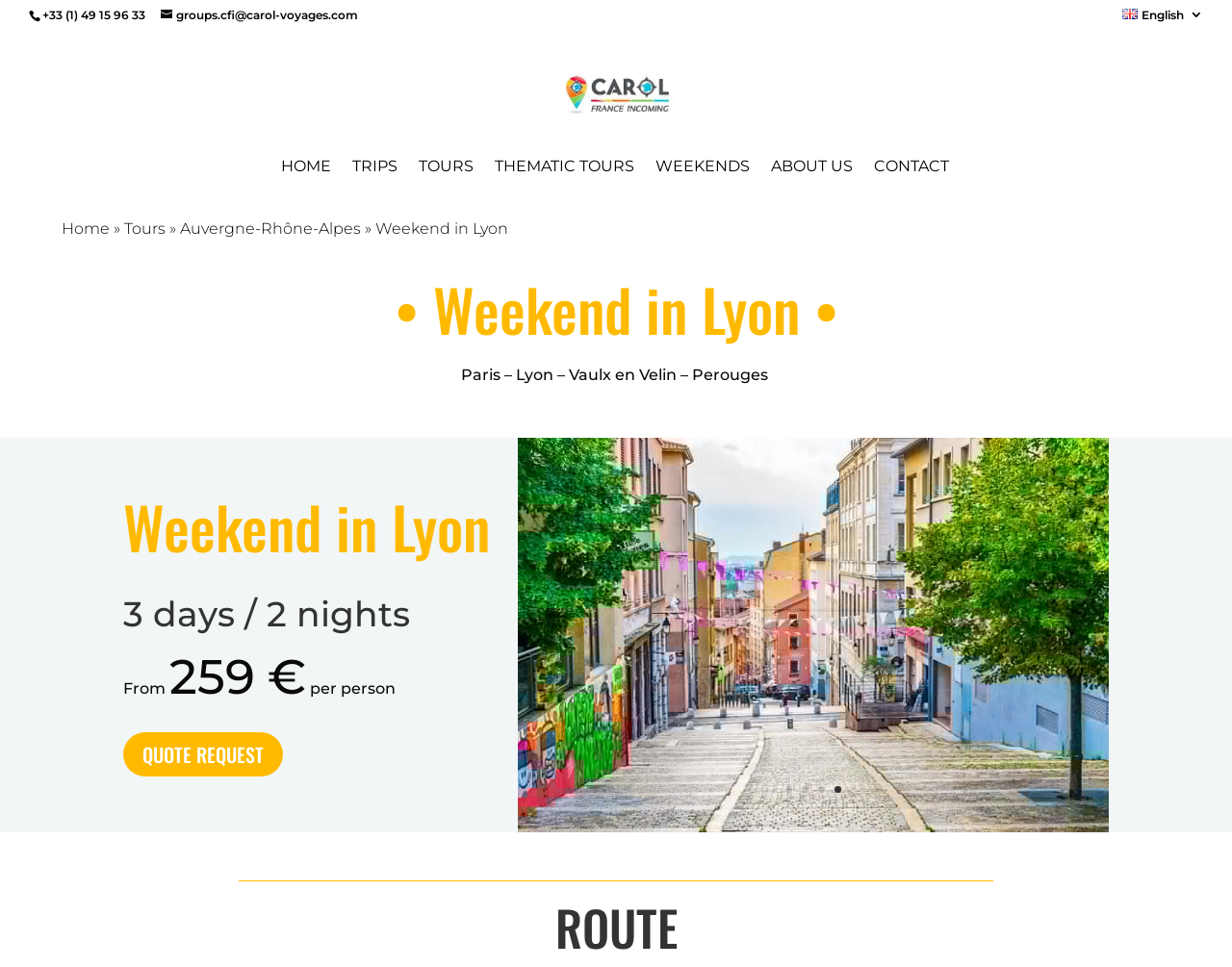Write a detailed summary of the webpage.

The webpage is about a travel agency, Carol France Incoming, and specifically features a weekend trip to Lyon. At the top left corner, there is a phone number and an email address. Next to them is a link to the company's website. On the top right corner, there is a language selection option, currently set to English.

Below the top section, there is a horizontal navigation menu with links to different sections of the website, including HOME, TRIPS, TOURS, THEMATIC TOURS, WEEKENDS, ABOUT US, and CONTACT.

The main content of the webpage is about the Weekend in Lyon trip. There is a heading that reads "Weekend in Lyon" with a description below it. The trip details include a 3-day, 2-night itinerary from Paris to Lyon, Vaulx en Velin, and Perouges. The price of the trip is 259 euros per person.

On the right side of the trip details, there is a call-to-action link to request a quote. Below it, there is a link to Perouges, which is accompanied by an image. There are also several rating links, numbered from 1 to 5, likely for users to rate the trip.

At the bottom of the page, there is a heading that reads "ROUTE", but it does not have any accompanying content.